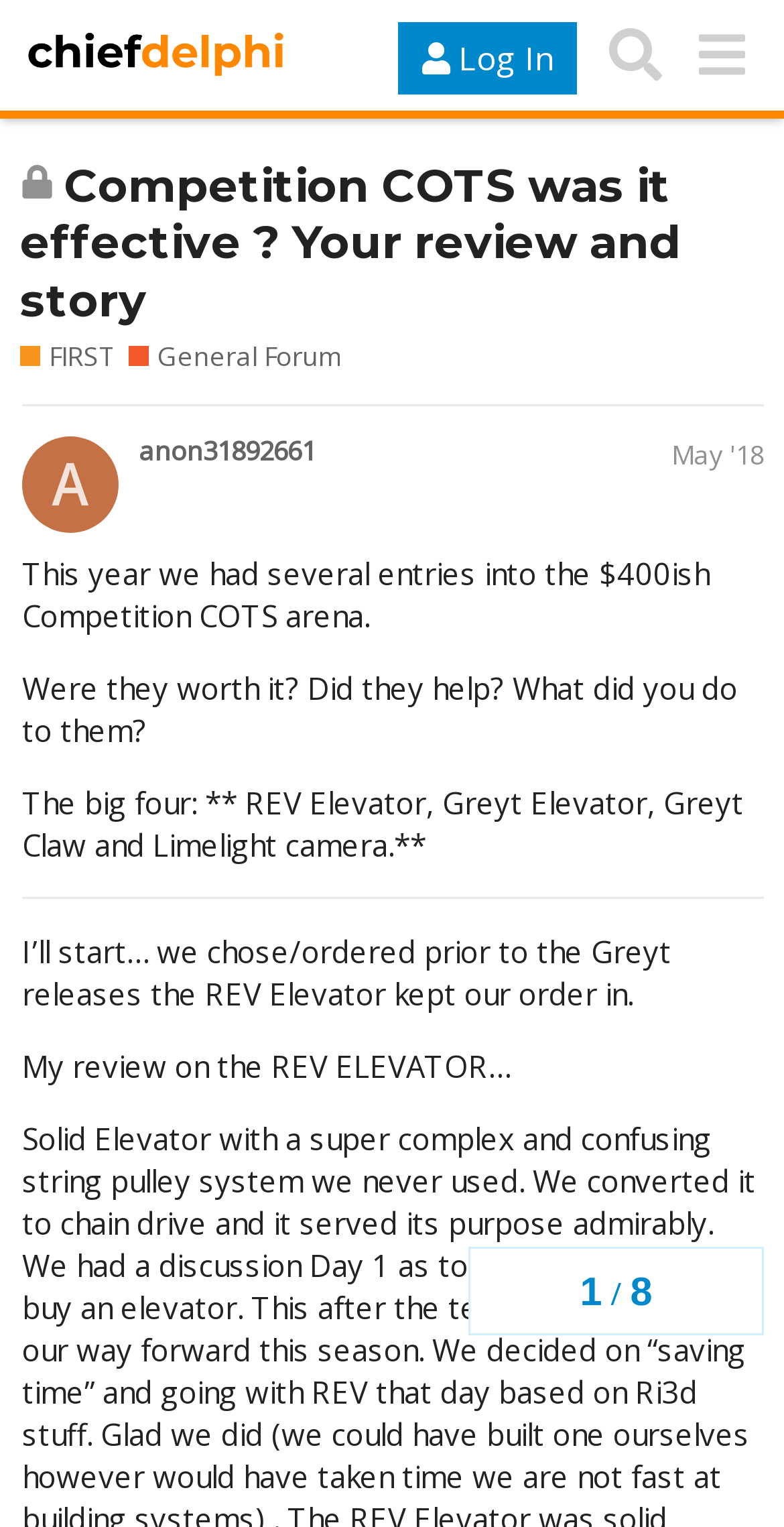Find the bounding box coordinates of the clickable element required to execute the following instruction: "View the topic 'Competition COTS was it effective? Your review and story'". Provide the coordinates as four float numbers between 0 and 1, i.e., [left, top, right, bottom].

[0.026, 0.103, 0.869, 0.216]